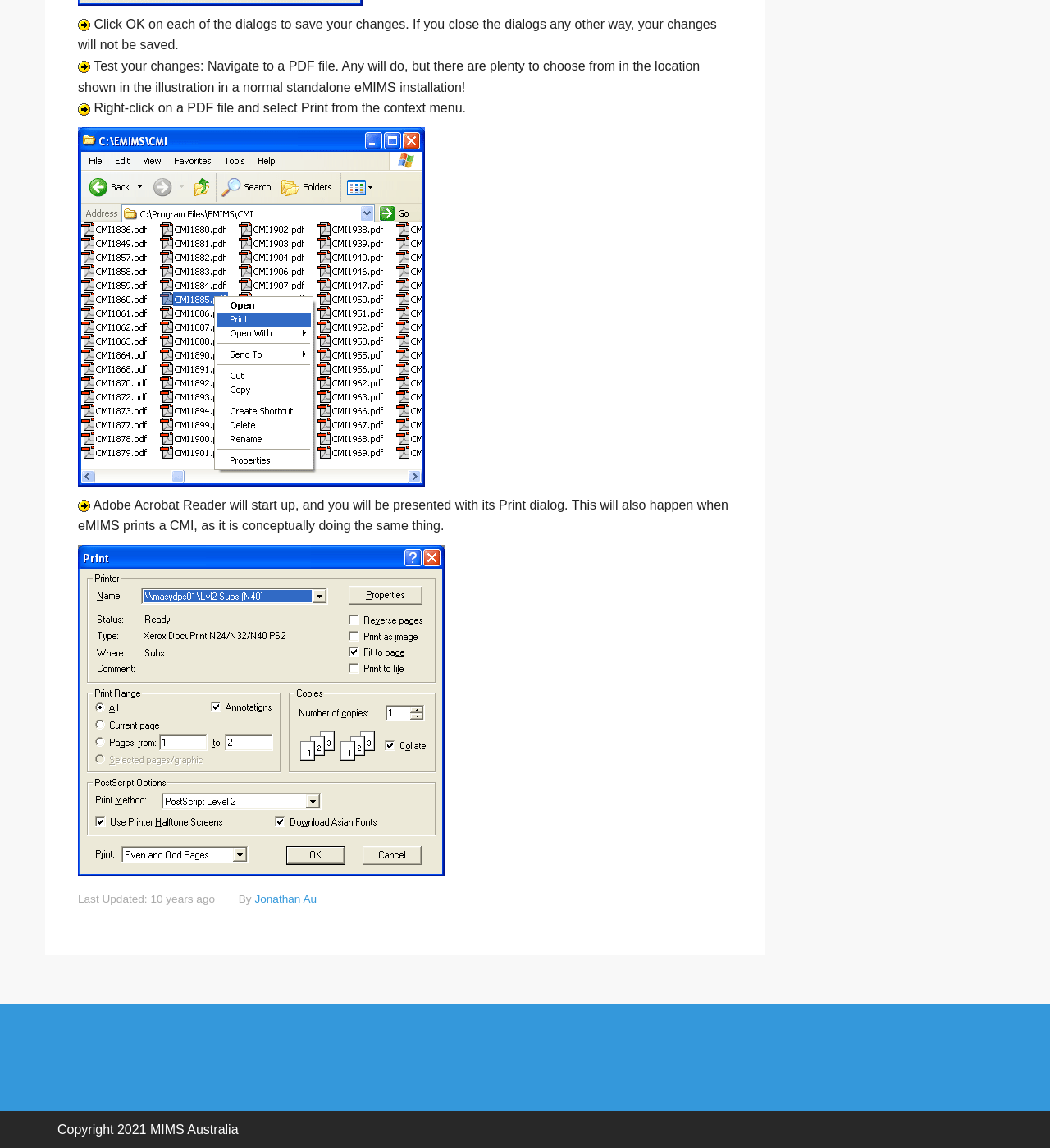From the details in the image, provide a thorough response to the question: Who is the author of this content?

In the footer section of the webpage, it is mentioned that the content was written by Jonathan Au, as indicated by the link 'Jonathan Au'.